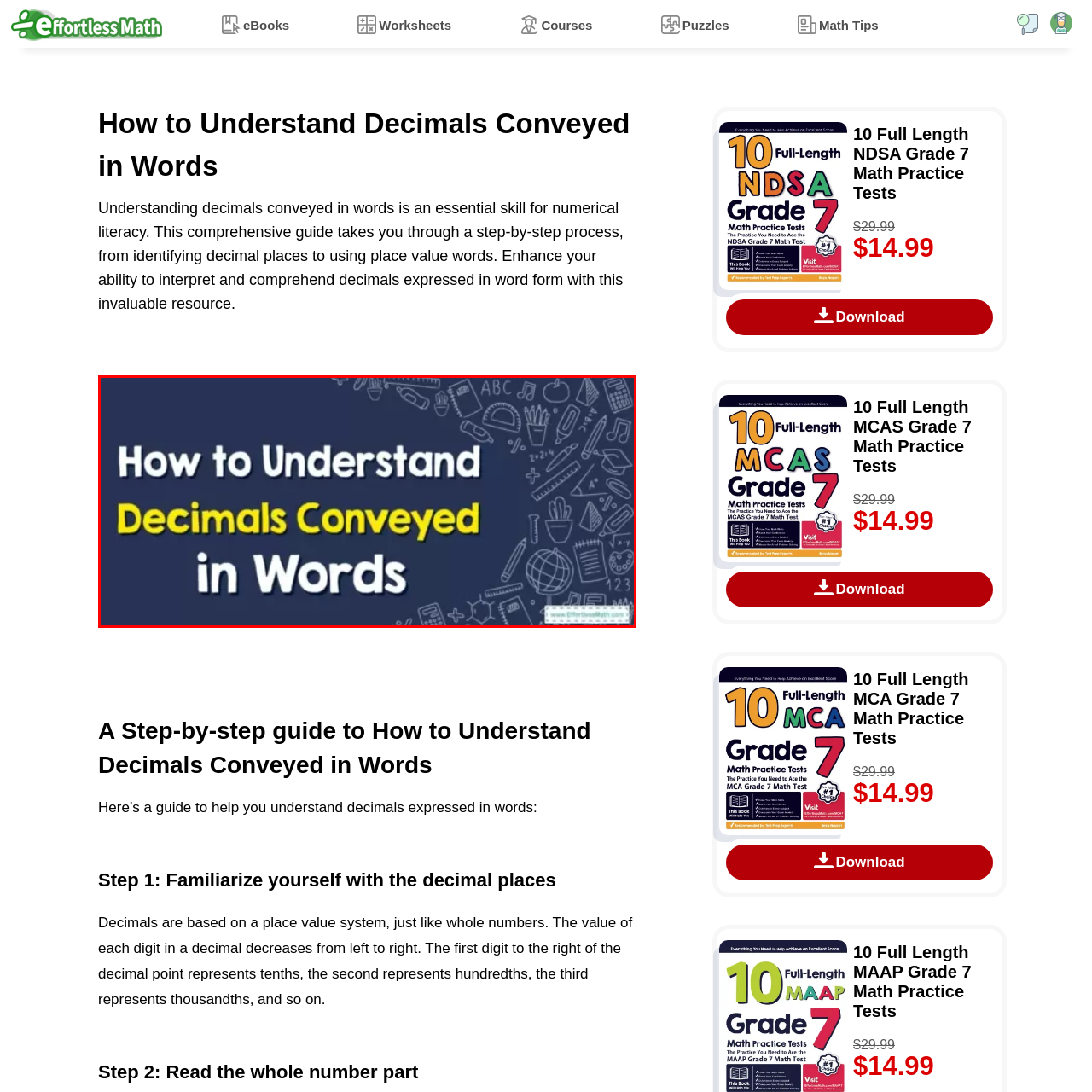What color is the background of the title banner?
Examine the image that is surrounded by the red bounding box and answer the question with as much detail as possible using the image.

The background of the title banner features a dark blue color, which provides a visually appealing contrast to the vibrant yellow highlights on the key concepts 'Understanding' and 'Conveyed'.